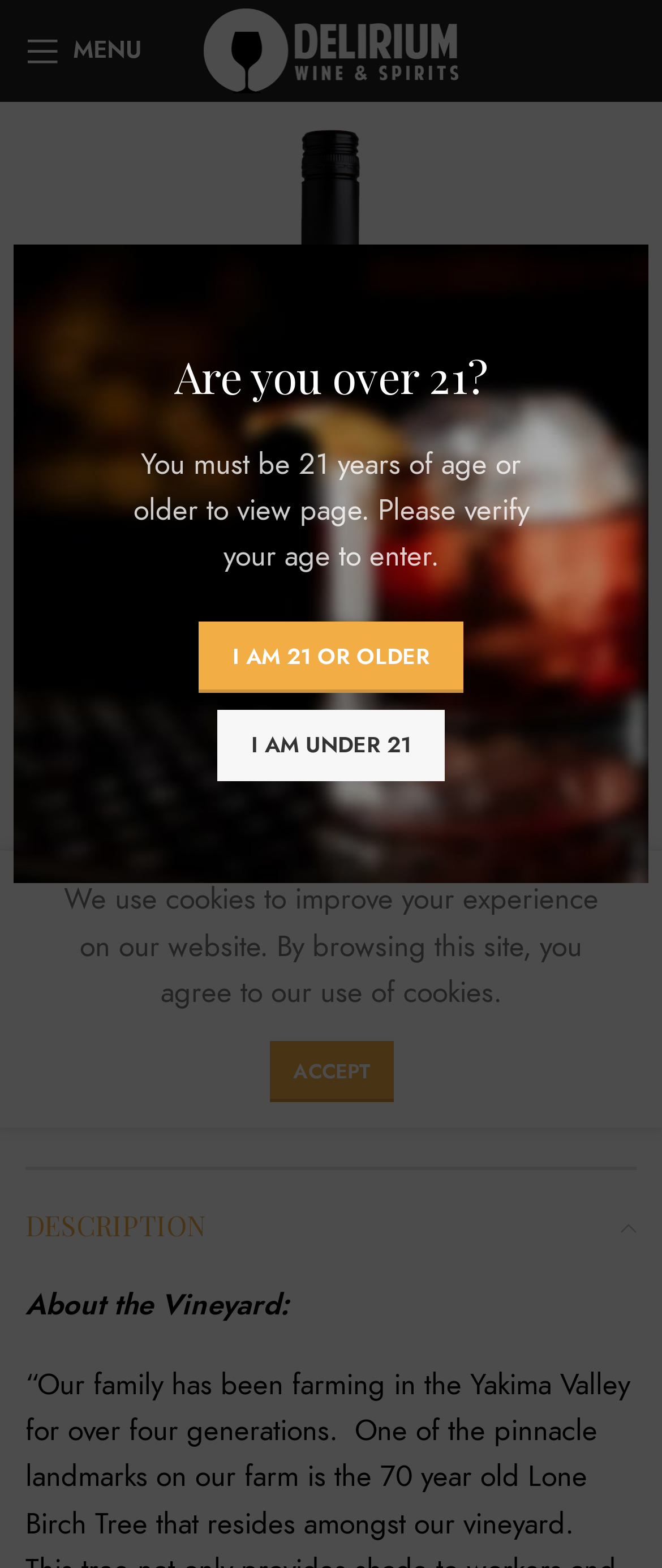Please find and provide the title of the webpage.

Lone Birch Red Blend